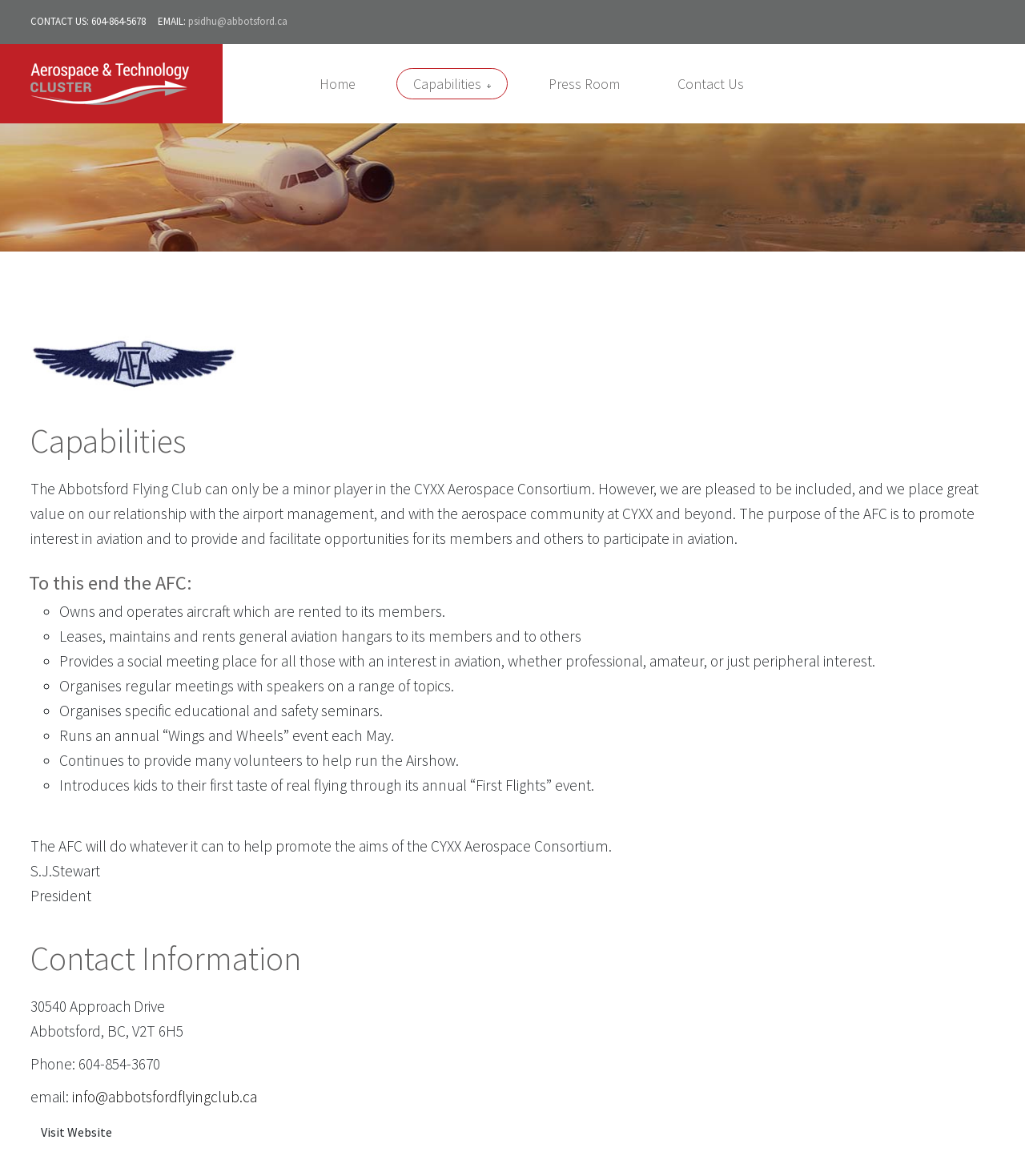Answer the following query with a single word or phrase:
What event does the Abbotsford Flying Club organize every May?

Wings and Wheels